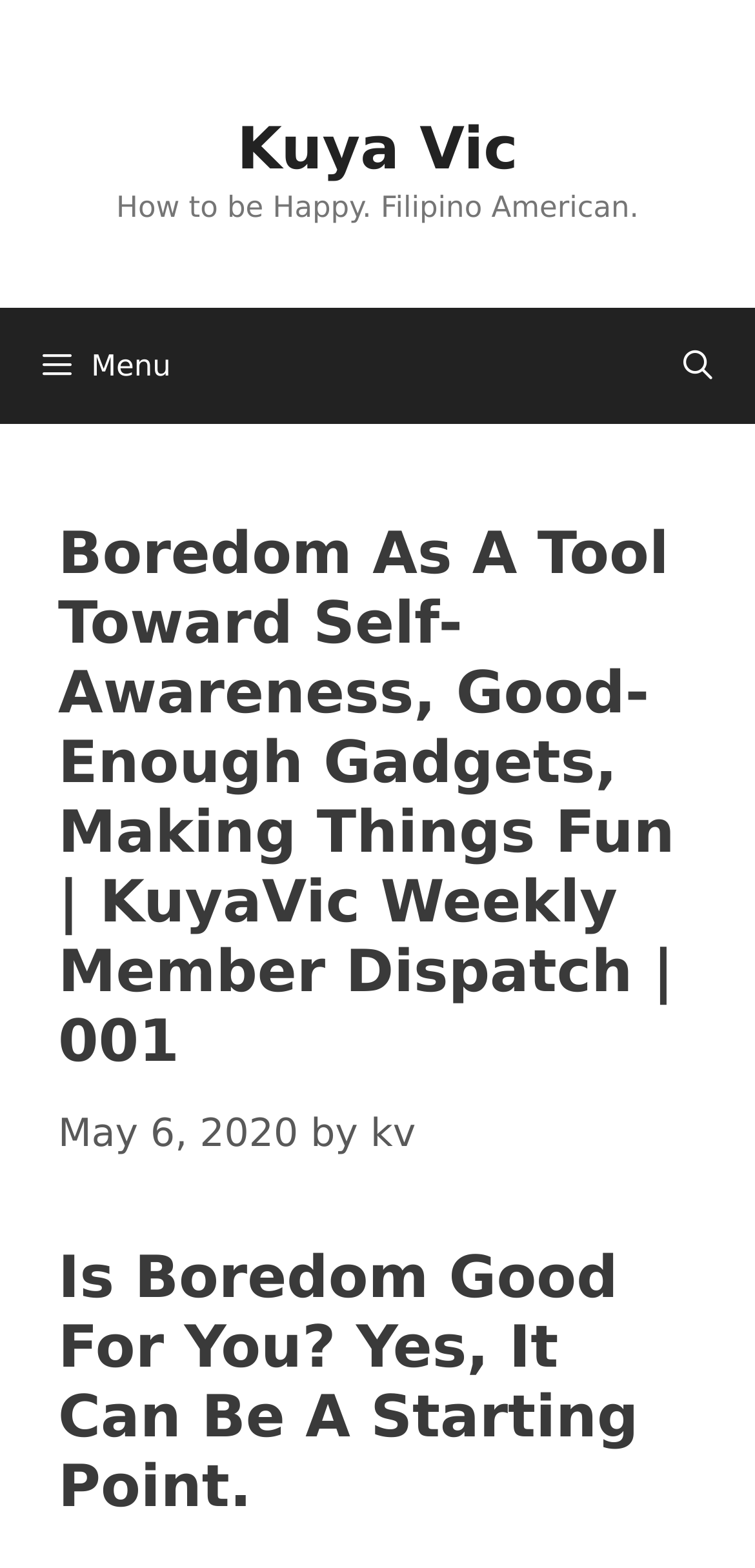Is the menu button expanded?
Using the image as a reference, answer the question in detail.

I found the menu button element, which has an attribute 'expanded' set to 'False', indicating that it is not expanded.